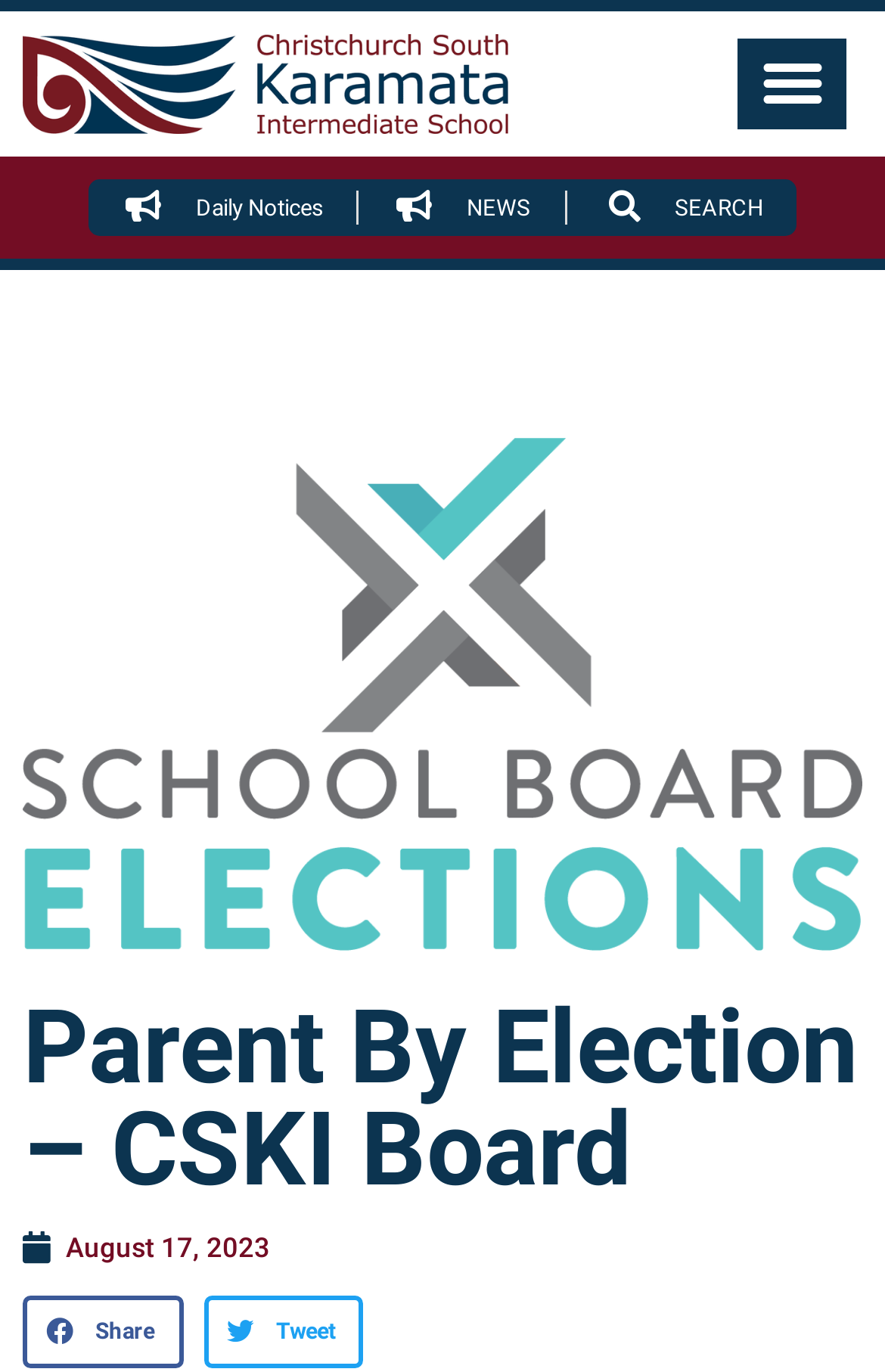Describe all significant elements and features of the webpage.

The webpage is about a parent by election for a School Board vacancy at Christchurch South Karamata Intermediate School. At the top left of the page, there is a link with no text, and a menu toggle button is located at the top right. Below the top section, there are three links in a row: "Daily Notices", "NEWS", and "SEARCH". 

A large figure or image takes up most of the page, spanning from the top to the bottom. Above the figure, there is a heading that reads "Parent By Election – CSKI Board". 

At the bottom left of the page, there is a link with the date "August 17, 2023", accompanied by a time element. Below this, there are two buttons to share the content on Facebook and Twitter, respectively. The Twitter button has a "Tweet" label.